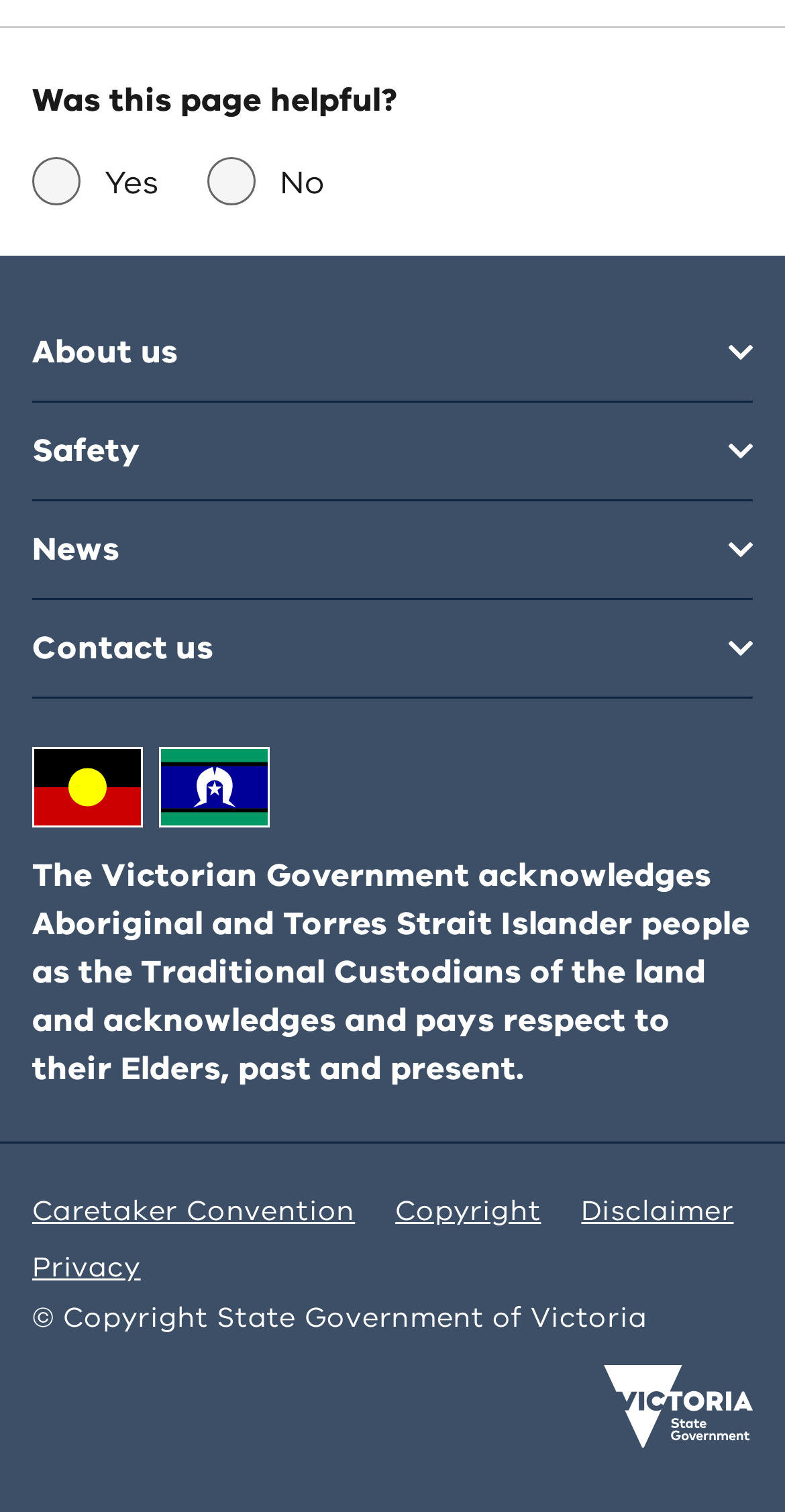Bounding box coordinates are specified in the format (top-left x, top-left y, bottom-right x, bottom-right y). All values are floating point numbers bounded between 0 and 1. Please provide the bounding box coordinate of the region this sentence describes: Privacy

[0.041, 0.825, 0.179, 0.85]